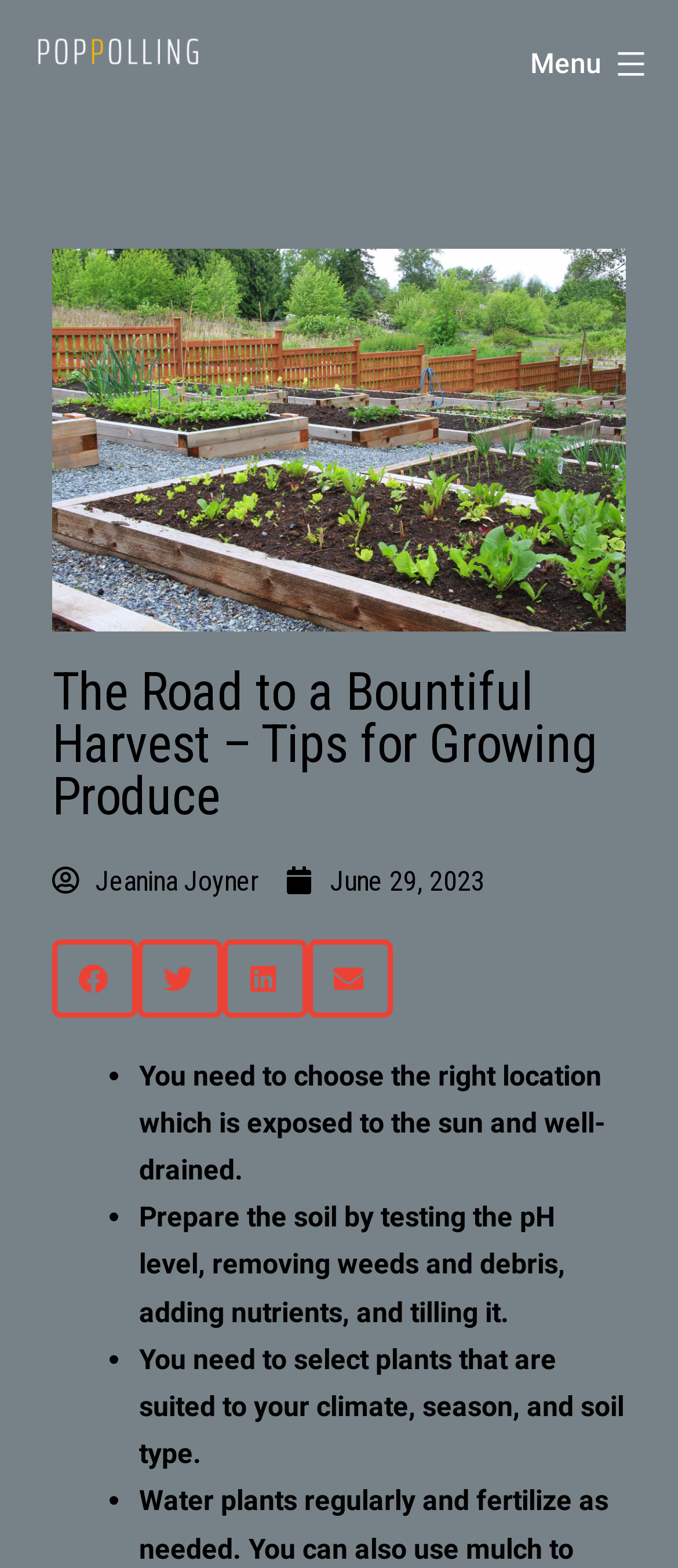From the image, can you give a detailed response to the question below:
How many tips are provided for growing produce?

There are at least four tips provided for growing produce, which are indicated by the list markers '•' and accompanied by static text elements describing each tip.